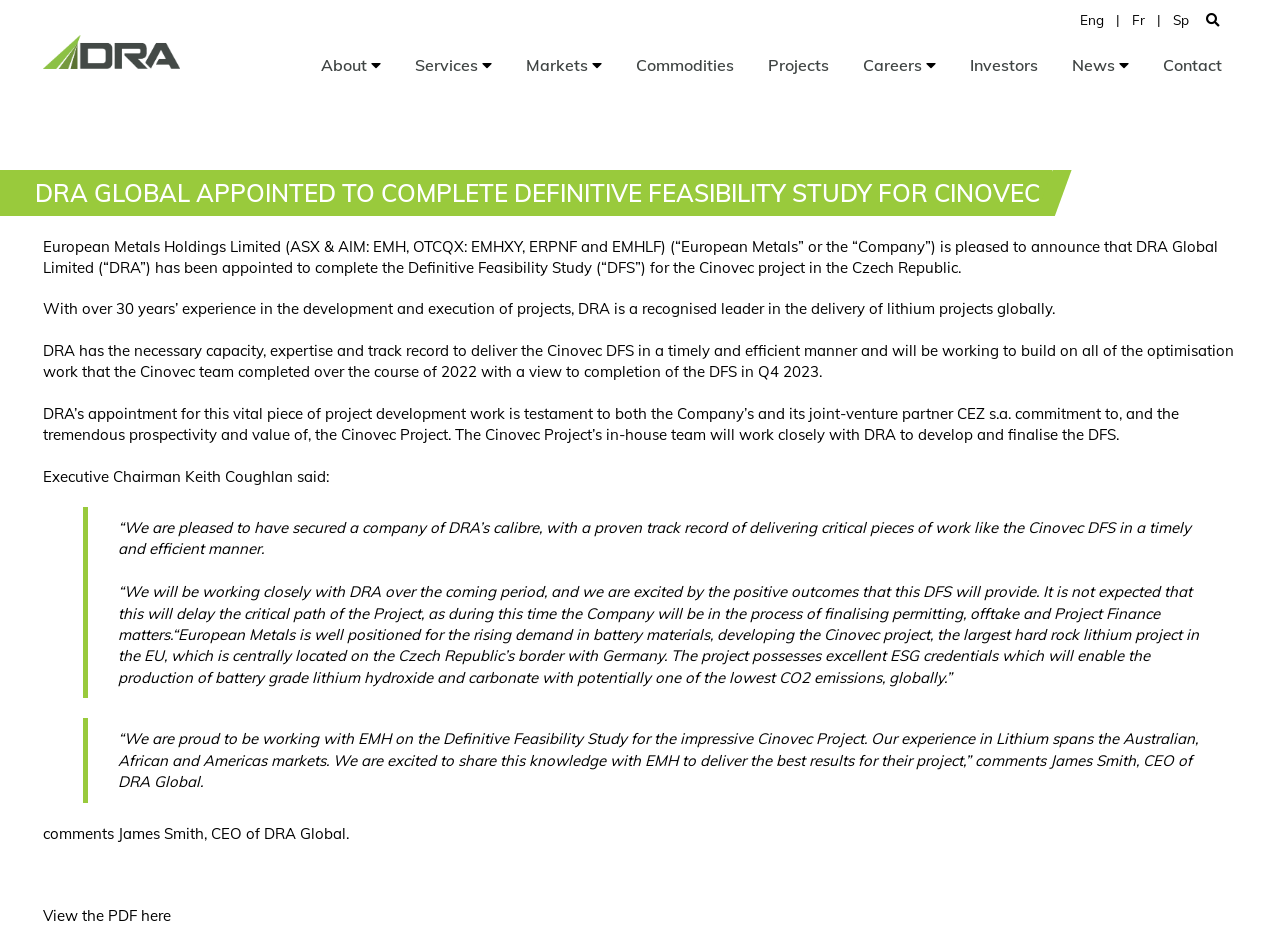Refer to the image and offer a detailed explanation in response to the question: What is the expected completion time of the Definitive Feasibility Study?

According to the webpage, it is mentioned that DRA will be working to build on all of the optimisation work that the Cinovec team completed over the course of 2022 with a view to completion of the DFS in Q4 2023.